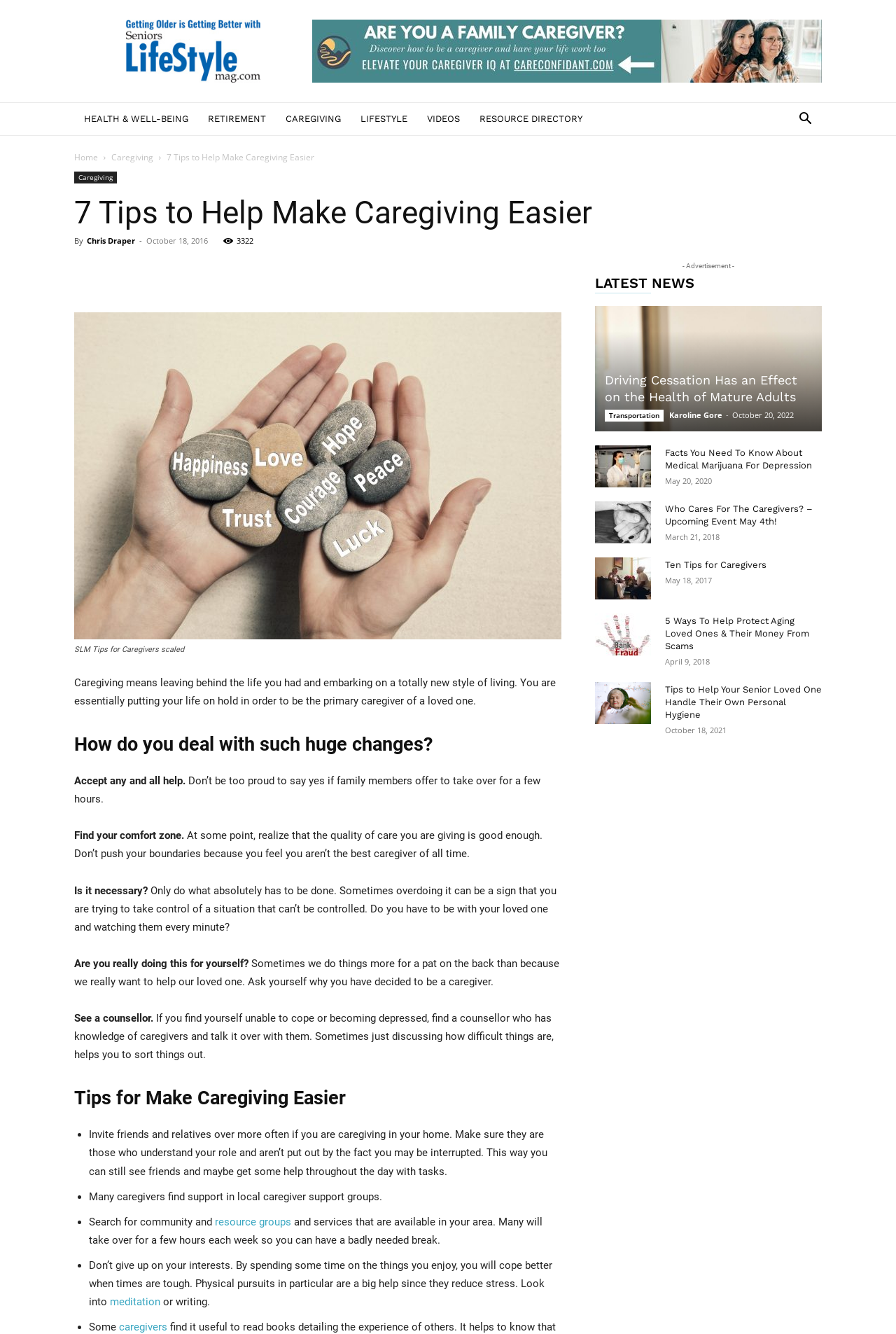Determine the bounding box coordinates of the target area to click to execute the following instruction: "Click on 'HEALTH & WELL-BEING'."

[0.083, 0.077, 0.221, 0.102]